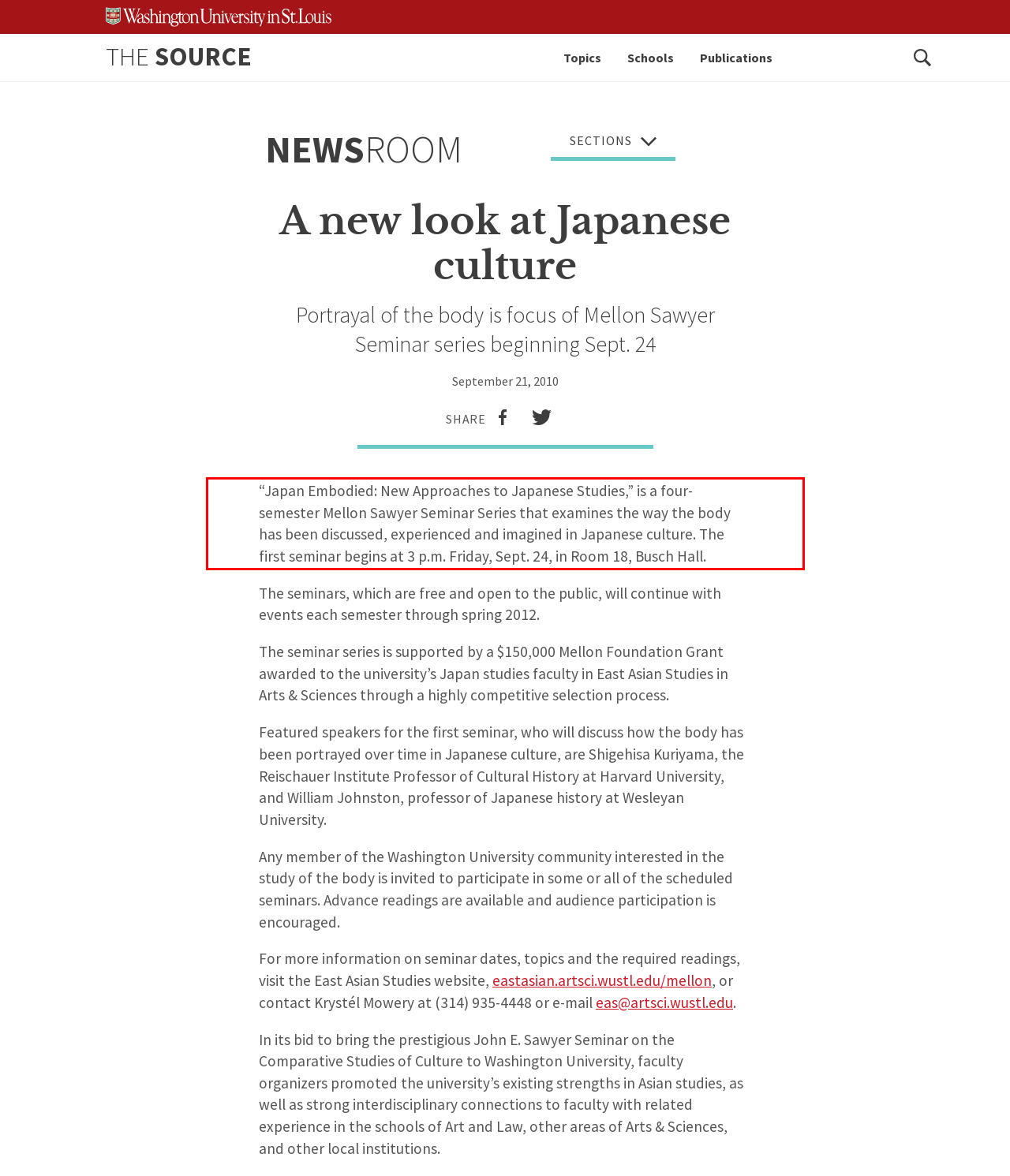Using the provided screenshot of a webpage, recognize and generate the text found within the red rectangle bounding box.

“Japan Embodied: New Approaches to Japanese Studies,” is a four-semester Mellon Sawyer Seminar Series that examines the way the body has been discussed, experienced and imagined in Japanese culture. The first seminar begins at 3 p.m. Friday, Sept. 24, in Room 18, Busch Hall.